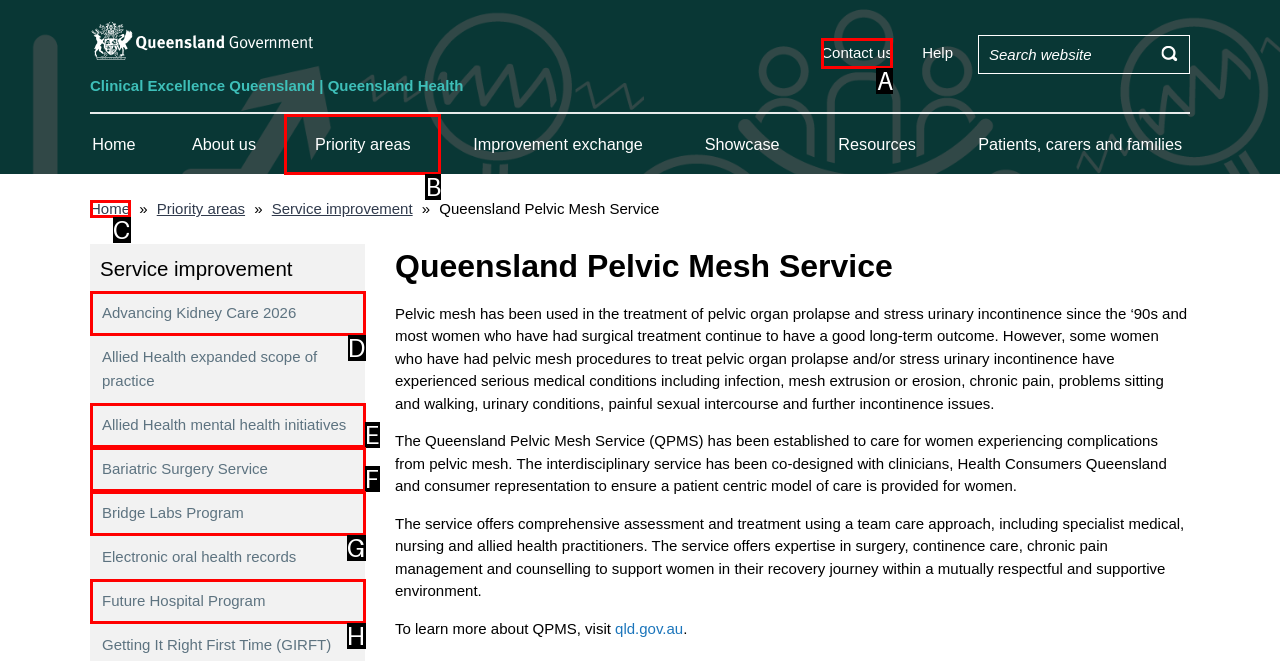Tell me which one HTML element best matches the description: Priority areas Answer with the option's letter from the given choices directly.

B